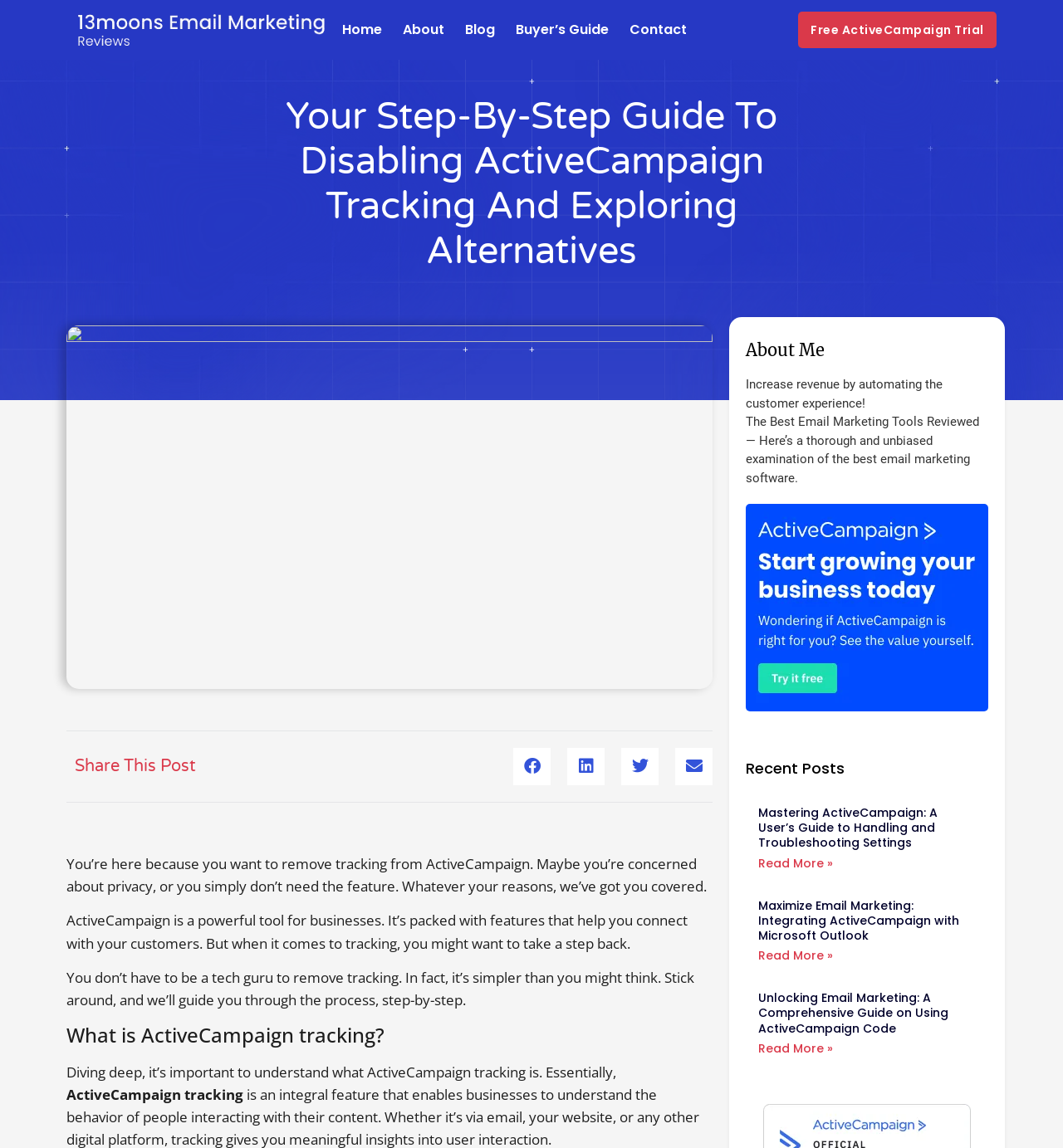Return the bounding box coordinates of the UI element that corresponds to this description: "Buyer’s Guide". The coordinates must be given as four float numbers in the range of 0 and 1, [left, top, right, bottom].

[0.485, 0.0, 0.573, 0.052]